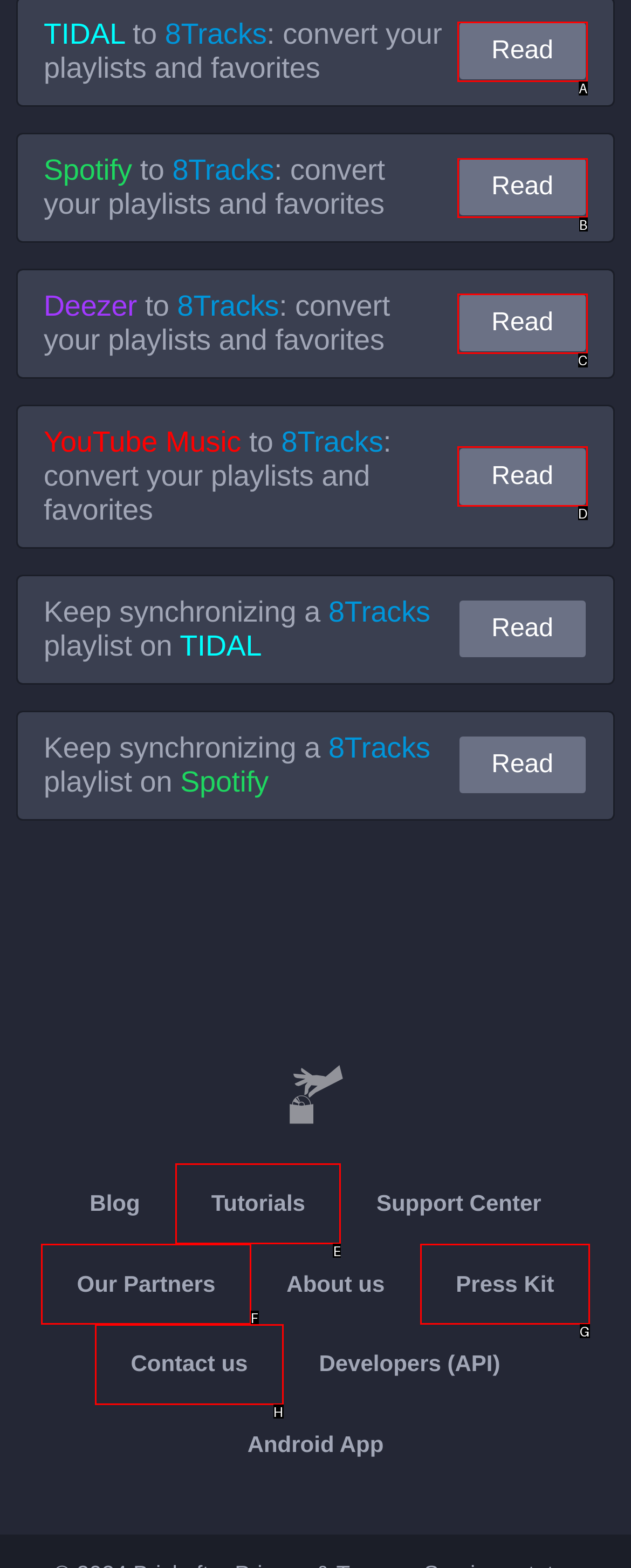Based on the task: Read about converting Spotify playlists and favorites to 8Tracks, which UI element should be clicked? Answer with the letter that corresponds to the correct option from the choices given.

B